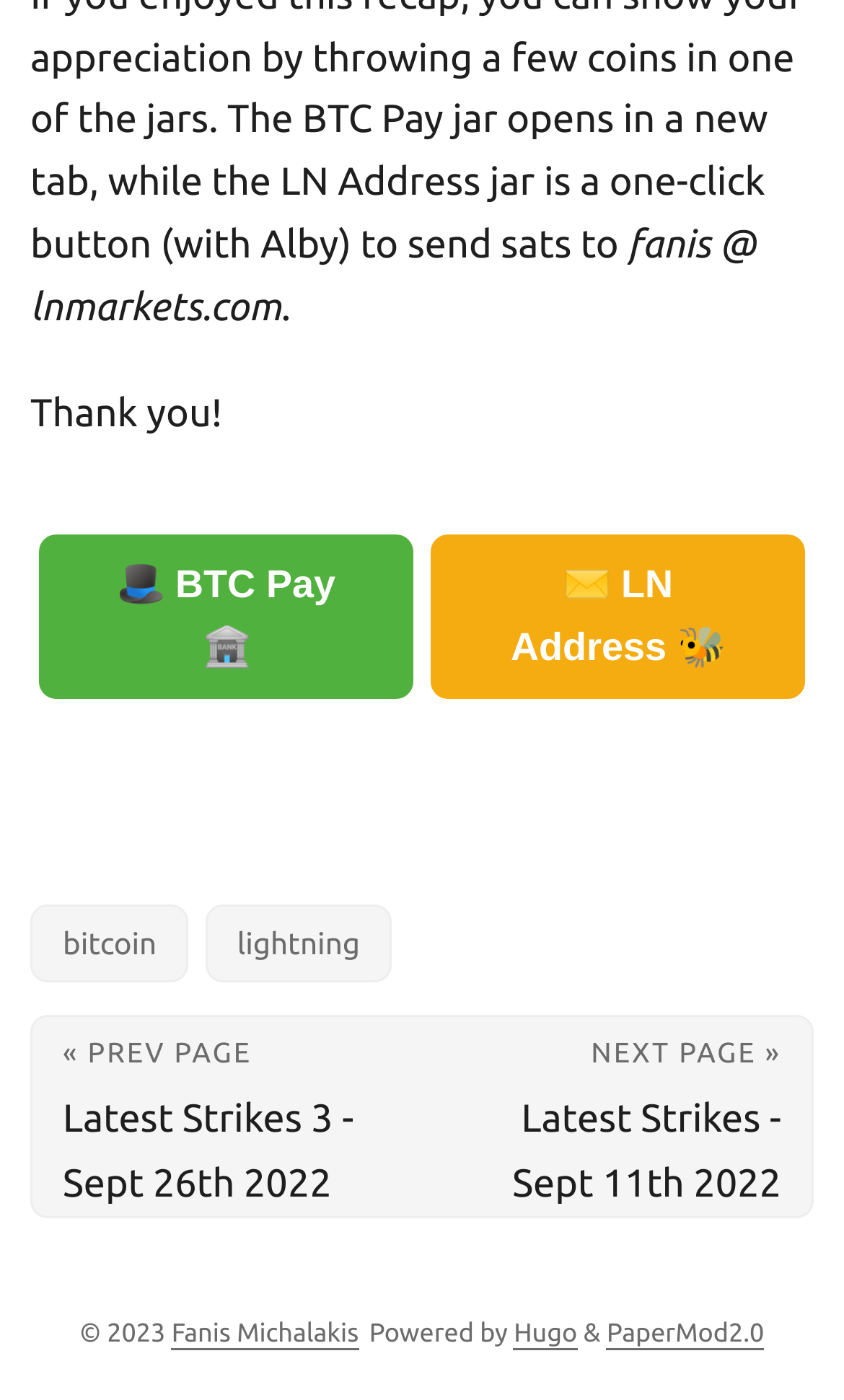What is the name of the author?
Answer the question with a thorough and detailed explanation.

I found the author's name by looking at the footer section of the webpage, where it says 'Fanis Michalakis'.